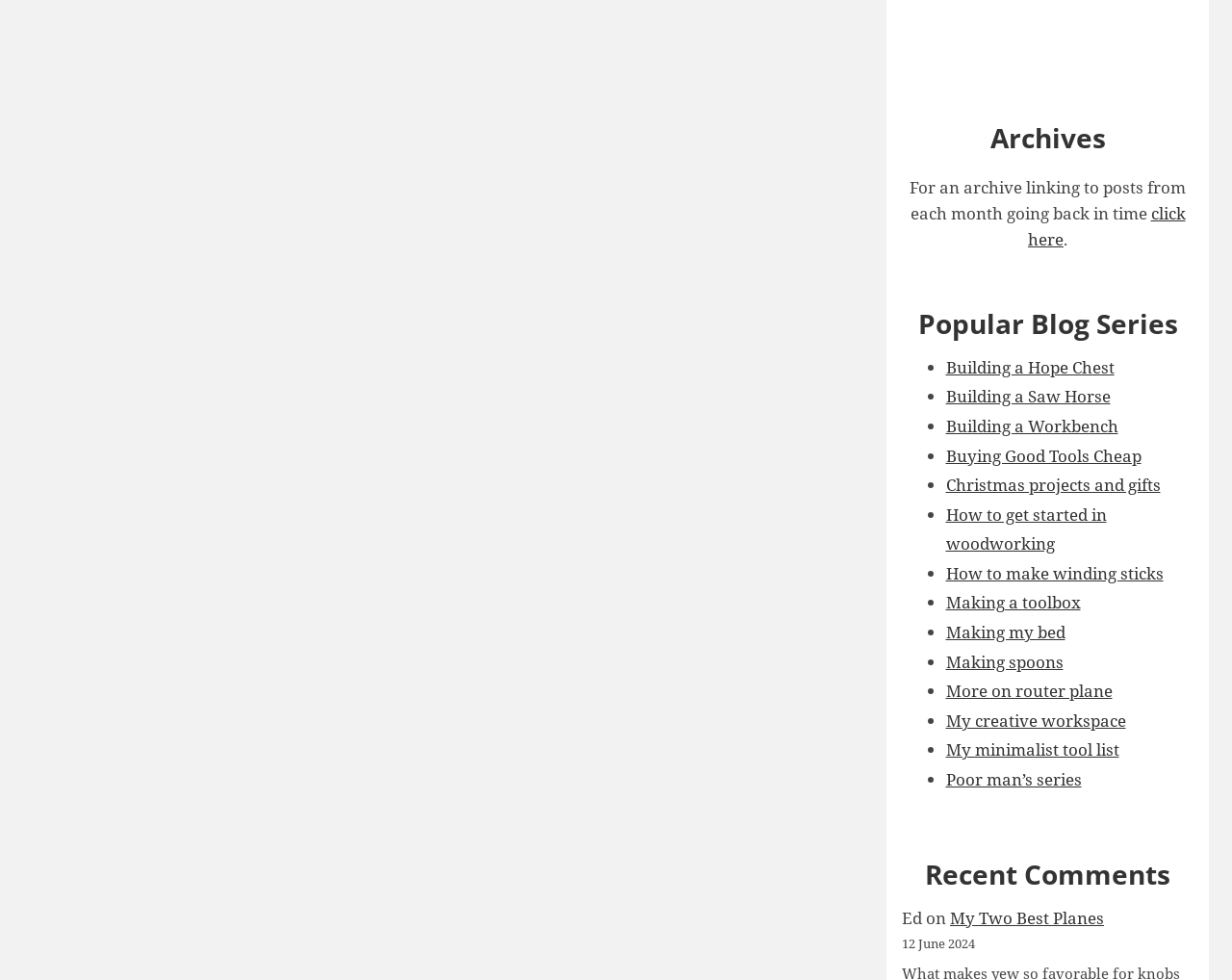Provide the bounding box coordinates for the area that should be clicked to complete the instruction: "click on 'click here'".

[0.834, 0.206, 0.962, 0.255]